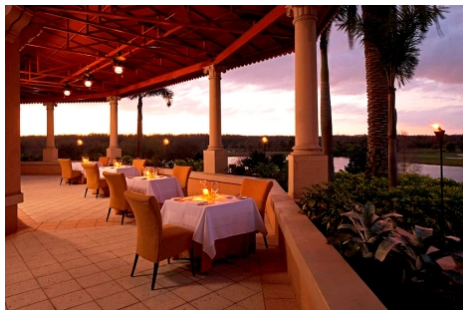Please provide a comprehensive response to the question based on the details in the image: What type of trees surround the dining area?

The caption describes the serene atmosphere of the outdoor dining setting, mentioning that it is surrounded by lush greenery and gentle palm trees, which creates an inviting ambiance for guests.